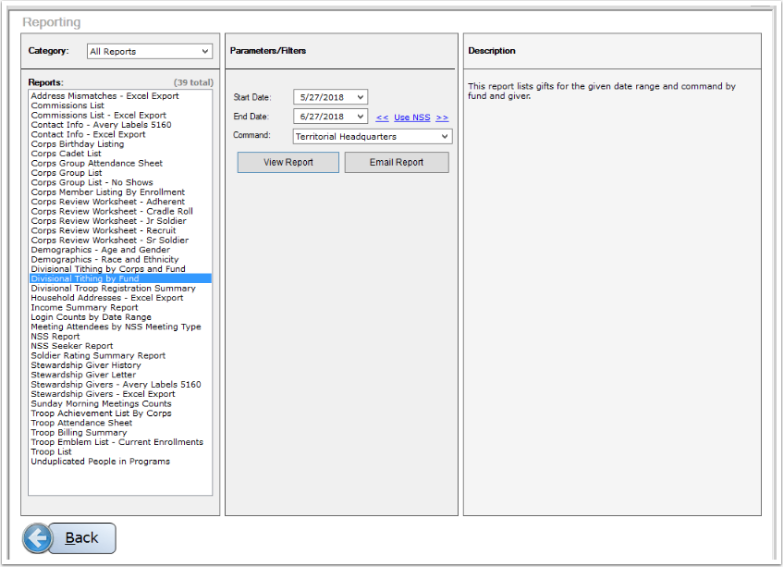Based on the image, please elaborate on the answer to the following question:
What is the current selection in the command dropdown?

The answer can be obtained by looking at the dropdown functionality for selecting a command, which currently has 'Territorial Headquarters' as the selected option.